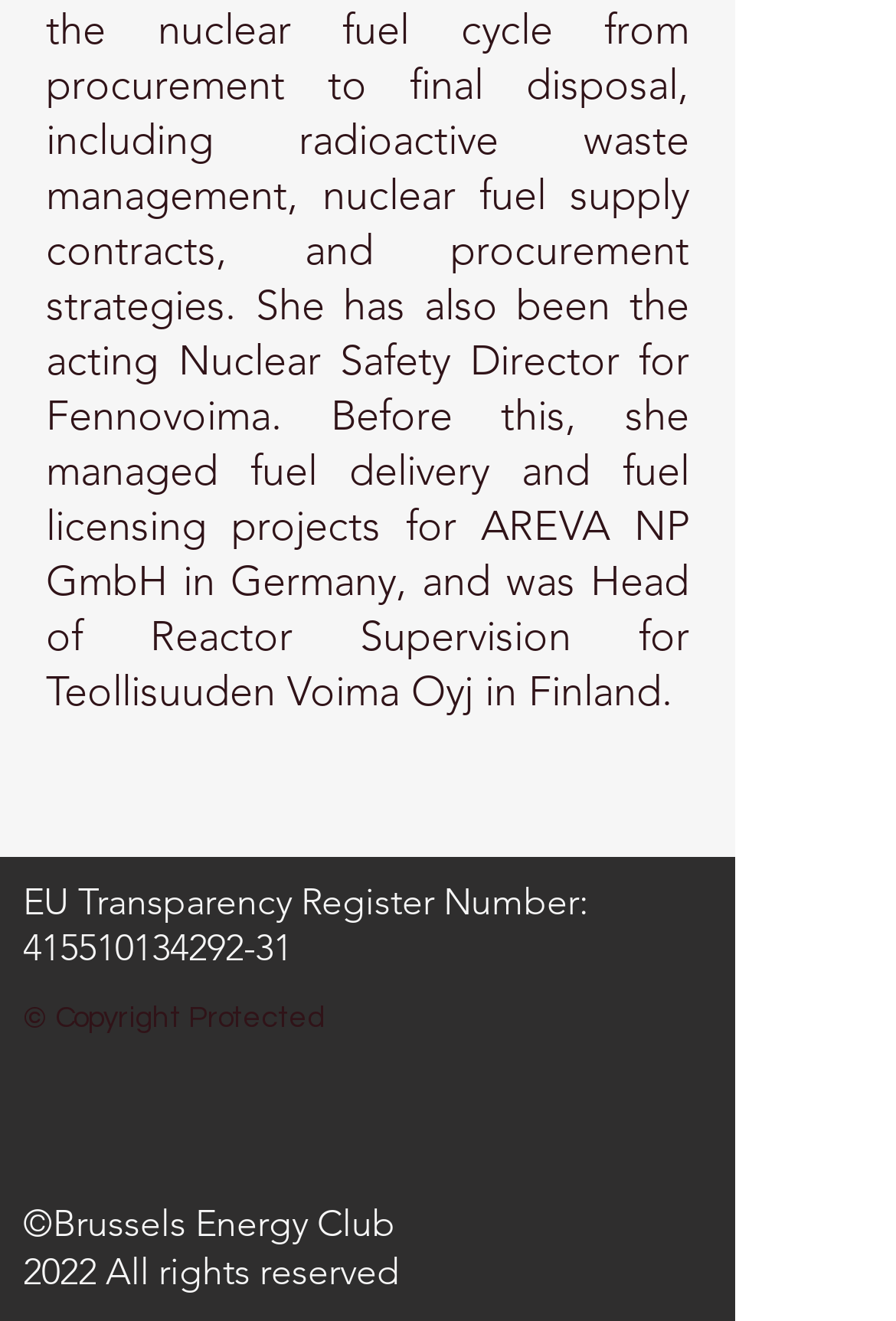What is the EU Transparency Register Number?
By examining the image, provide a one-word or phrase answer.

415510134292-31